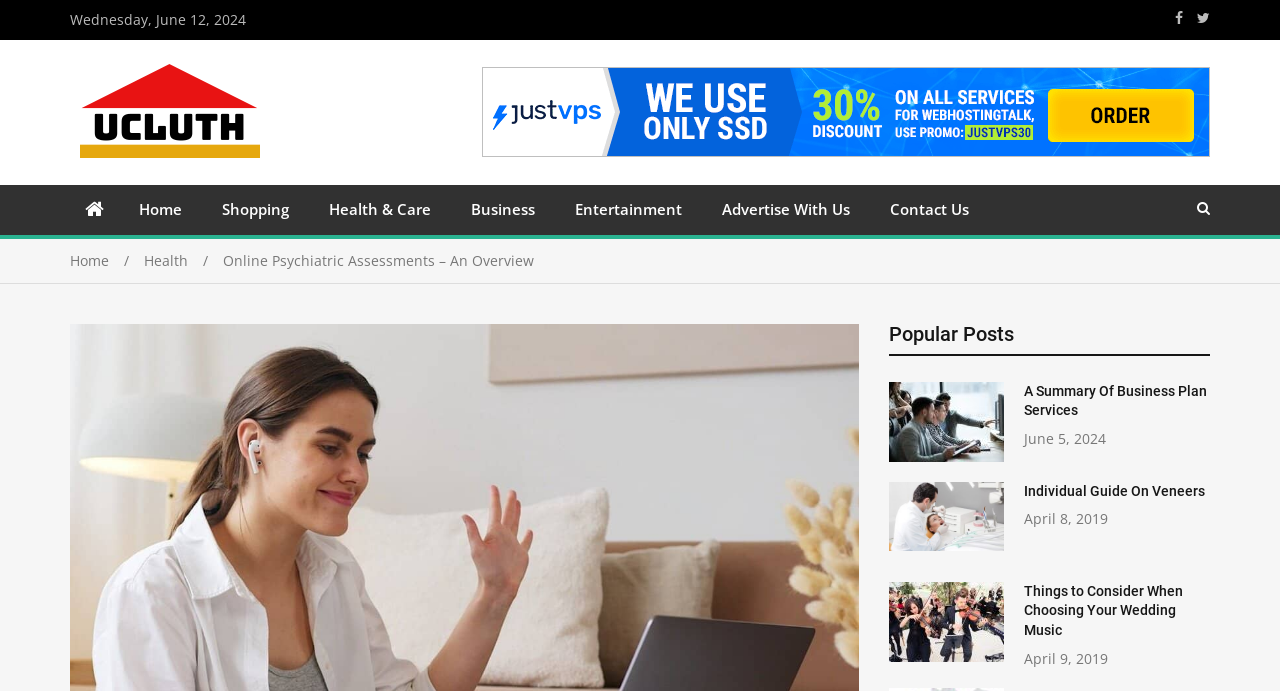What social media platforms are available for sharing?
Based on the image, answer the question with as much detail as possible.

The social media platforms available for sharing can be found in the link elements with the icons '' and '', which correspond to Facebook and Twitter respectively, and have bounding box coordinates [0.918, 0.016, 0.924, 0.036] and [0.935, 0.016, 0.945, 0.036] respectively.